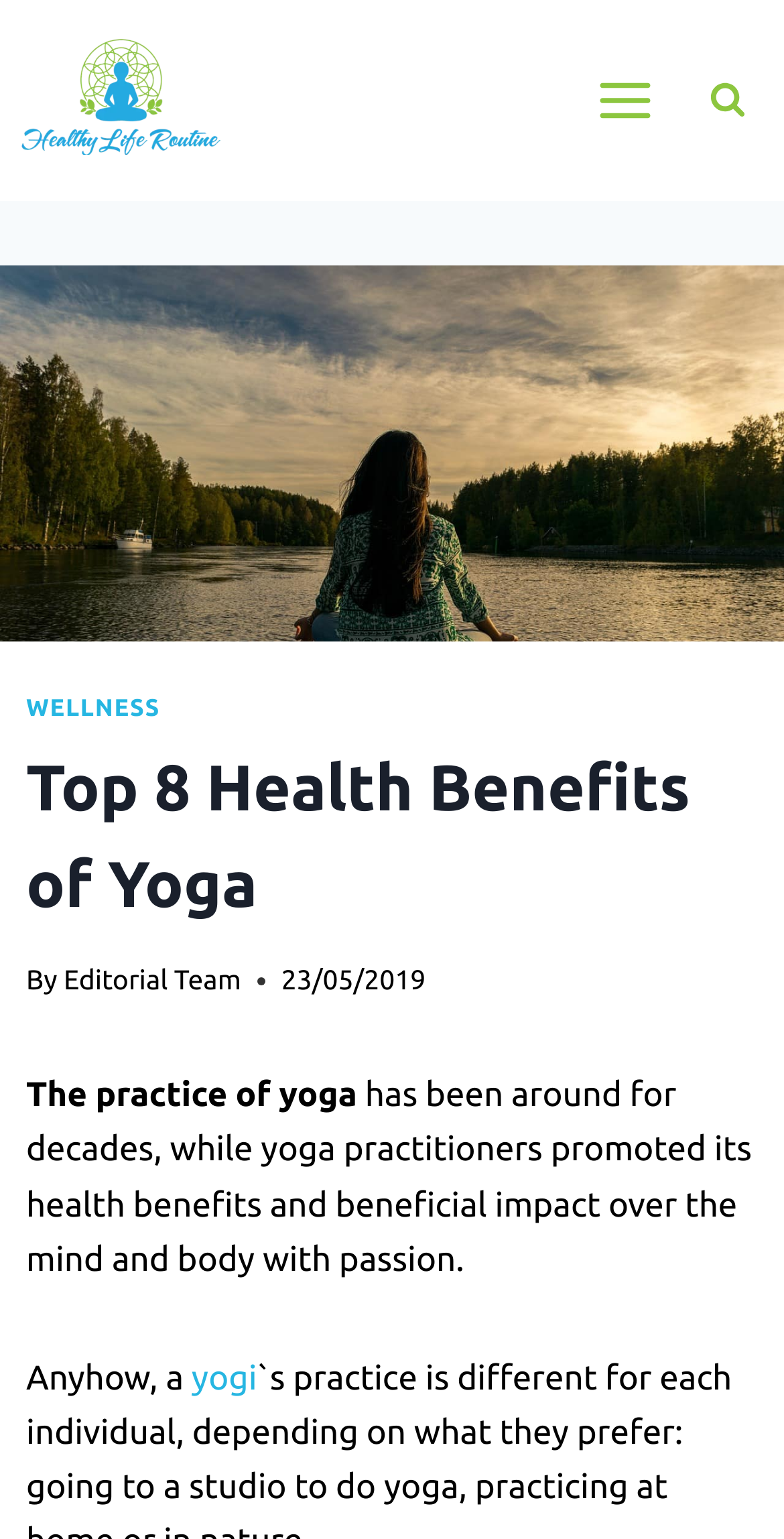Determine the bounding box for the described UI element: "Editorial Team".

[0.081, 0.626, 0.308, 0.647]